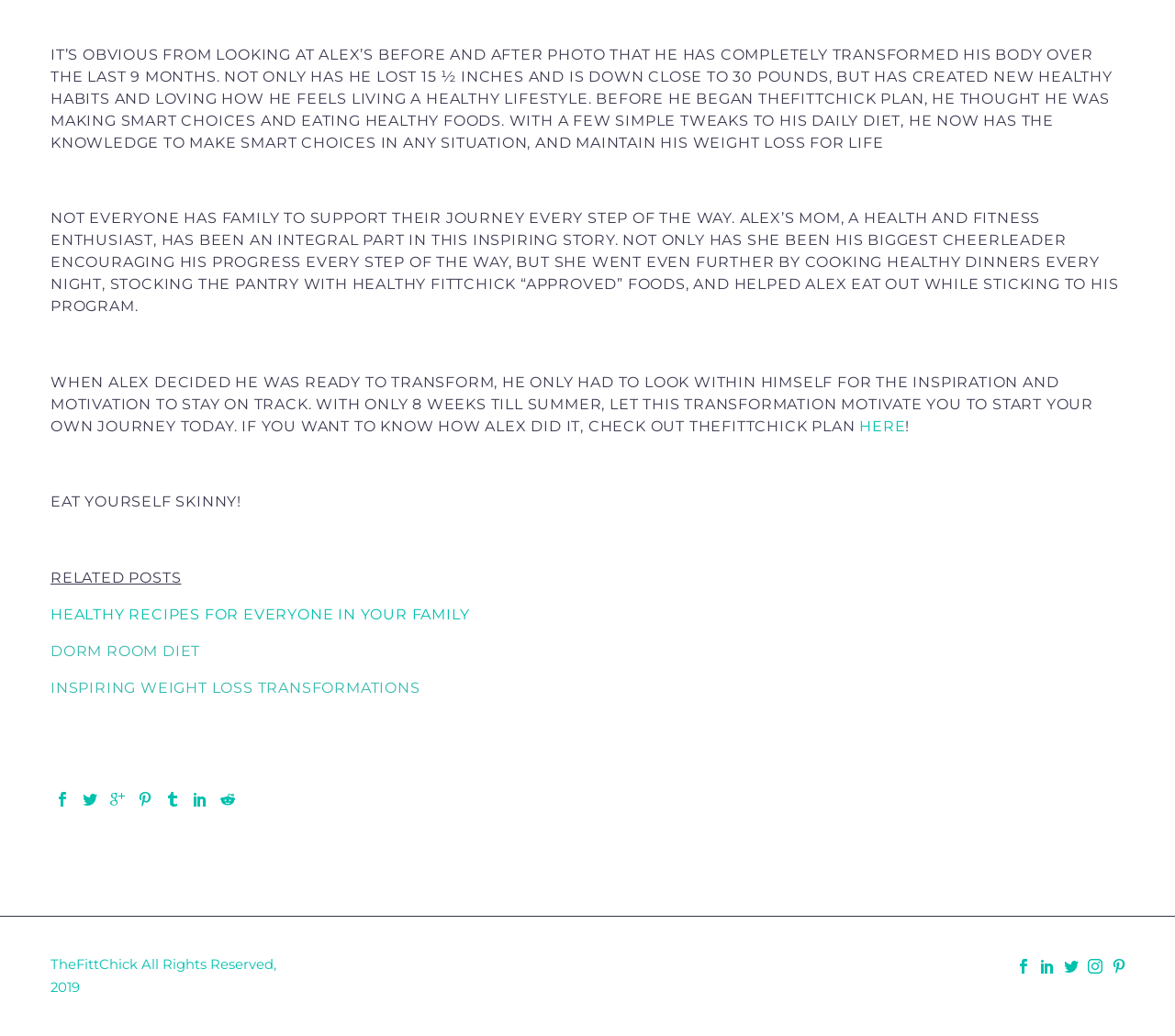Identify the bounding box coordinates for the element that needs to be clicked to fulfill this instruction: "View 'INSPIRING WEIGHT LOSS TRANSFORMATIONS'". Provide the coordinates in the format of four float numbers between 0 and 1: [left, top, right, bottom].

[0.12, 0.655, 0.358, 0.672]